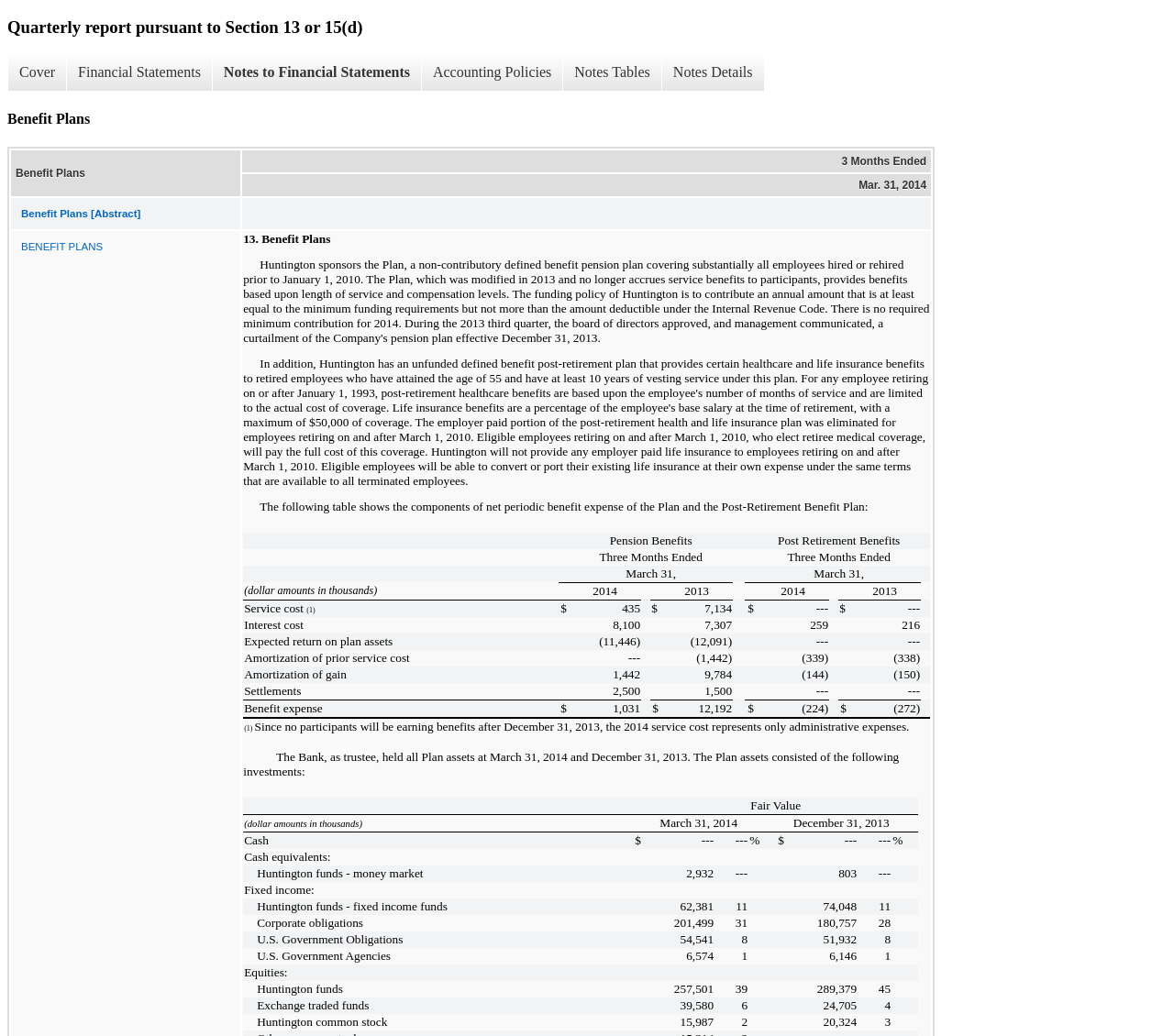Using the description "Notes to Financial Statements", locate and provide the bounding box of the UI element.

[0.18, 0.053, 0.359, 0.088]